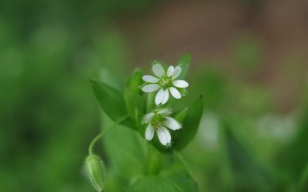Give a concise answer using one word or a phrase to the following question:
Why is chickweed valued for?

its nutritional properties